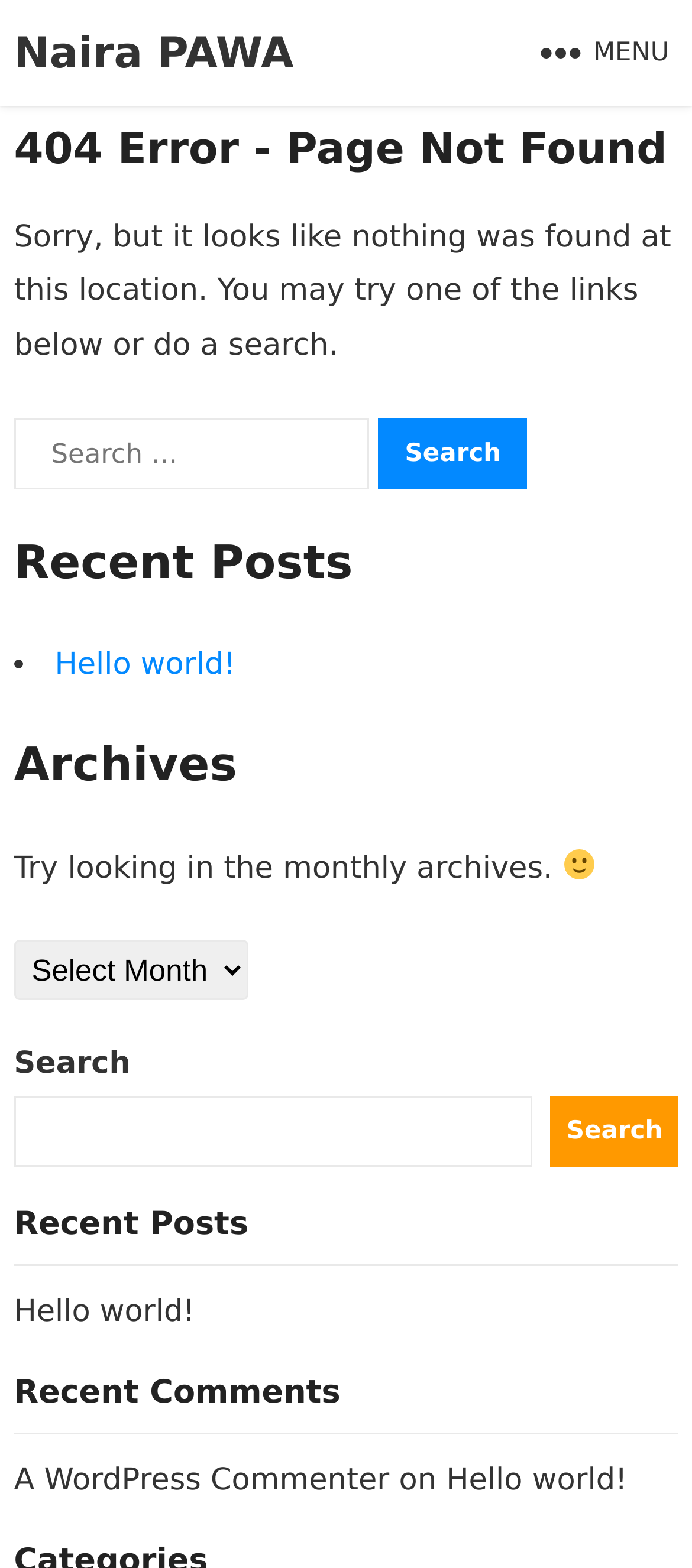Extract the bounding box coordinates for the UI element described by the text: "Search". The coordinates should be in the form of [left, top, right, bottom] with values between 0 and 1.

[0.796, 0.699, 0.98, 0.744]